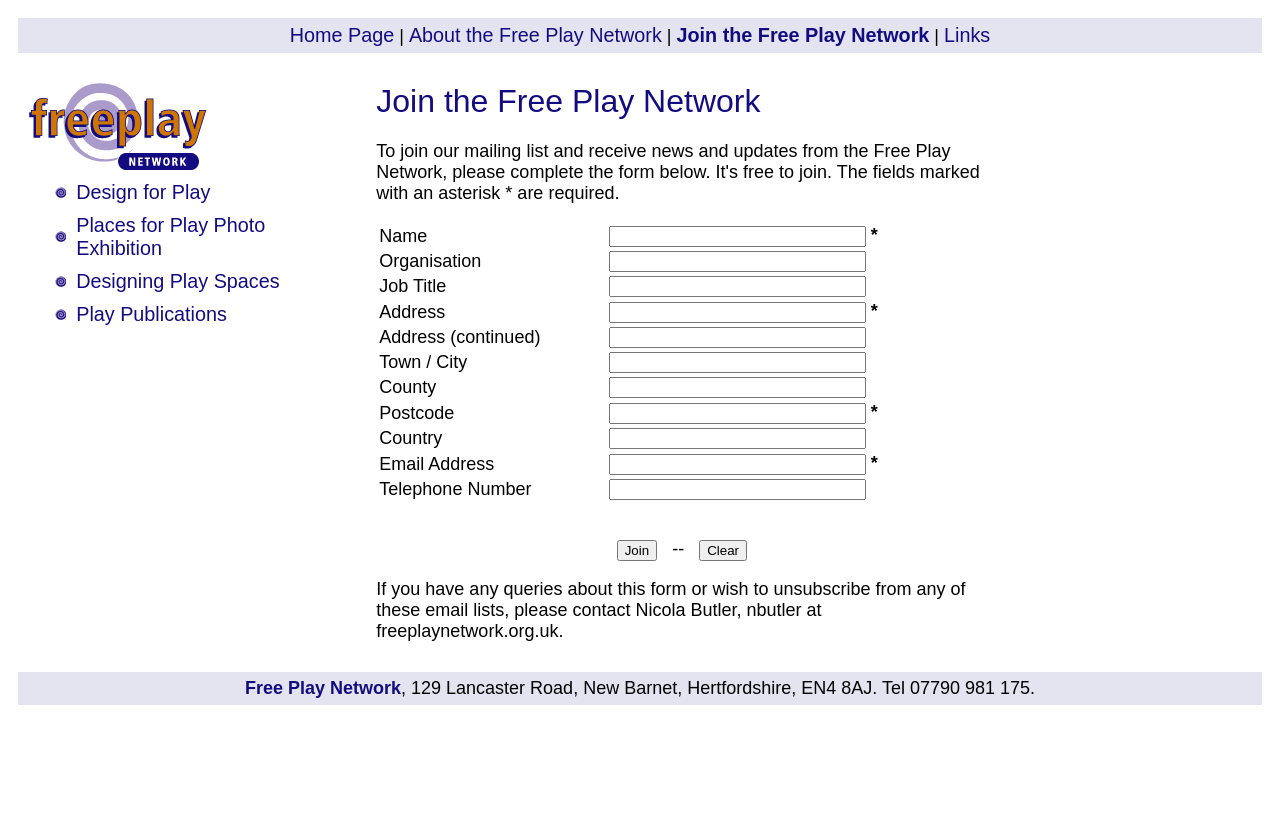Please identify the bounding box coordinates of the region to click in order to complete the given instruction: "Click the 'Home Page' link". The coordinates should be four float numbers between 0 and 1, i.e., [left, top, right, bottom].

[0.226, 0.029, 0.308, 0.055]